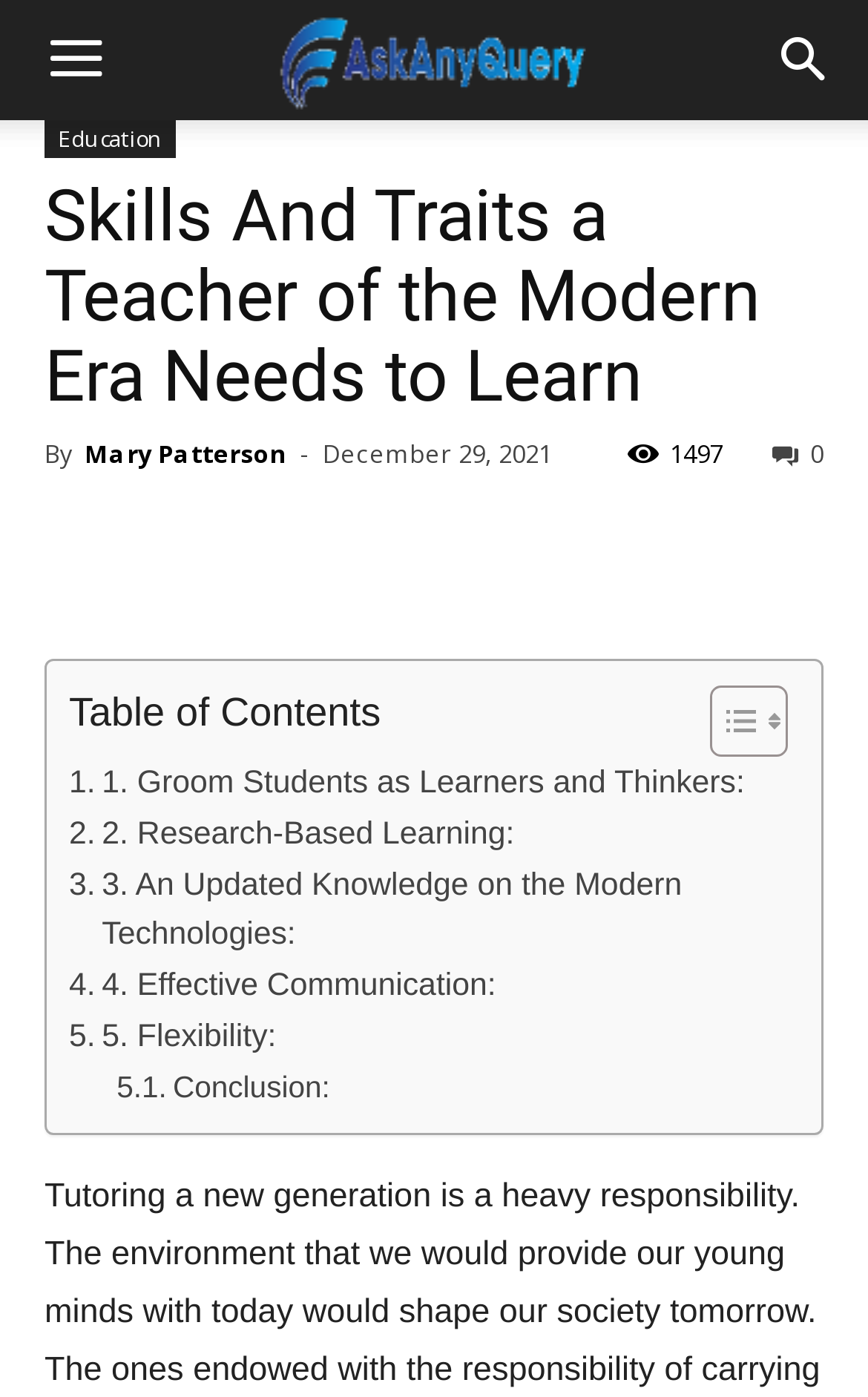Kindly respond to the following question with a single word or a brief phrase: 
What is the author of the article?

Mary Patterson